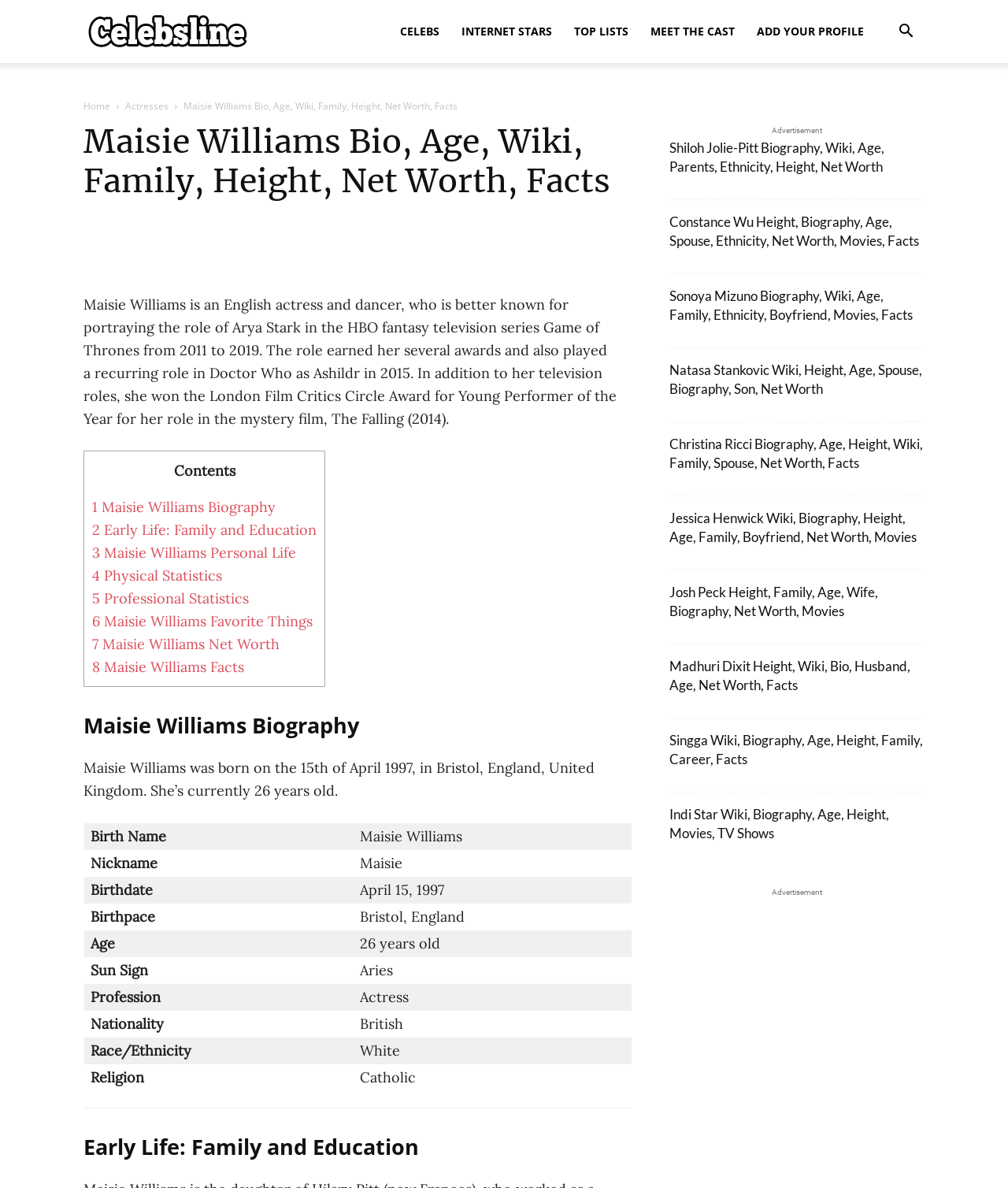Identify the bounding box coordinates for the UI element described as follows: "Internet Stars". Ensure the coordinates are four float numbers between 0 and 1, formatted as [left, top, right, bottom].

[0.447, 0.0, 0.559, 0.053]